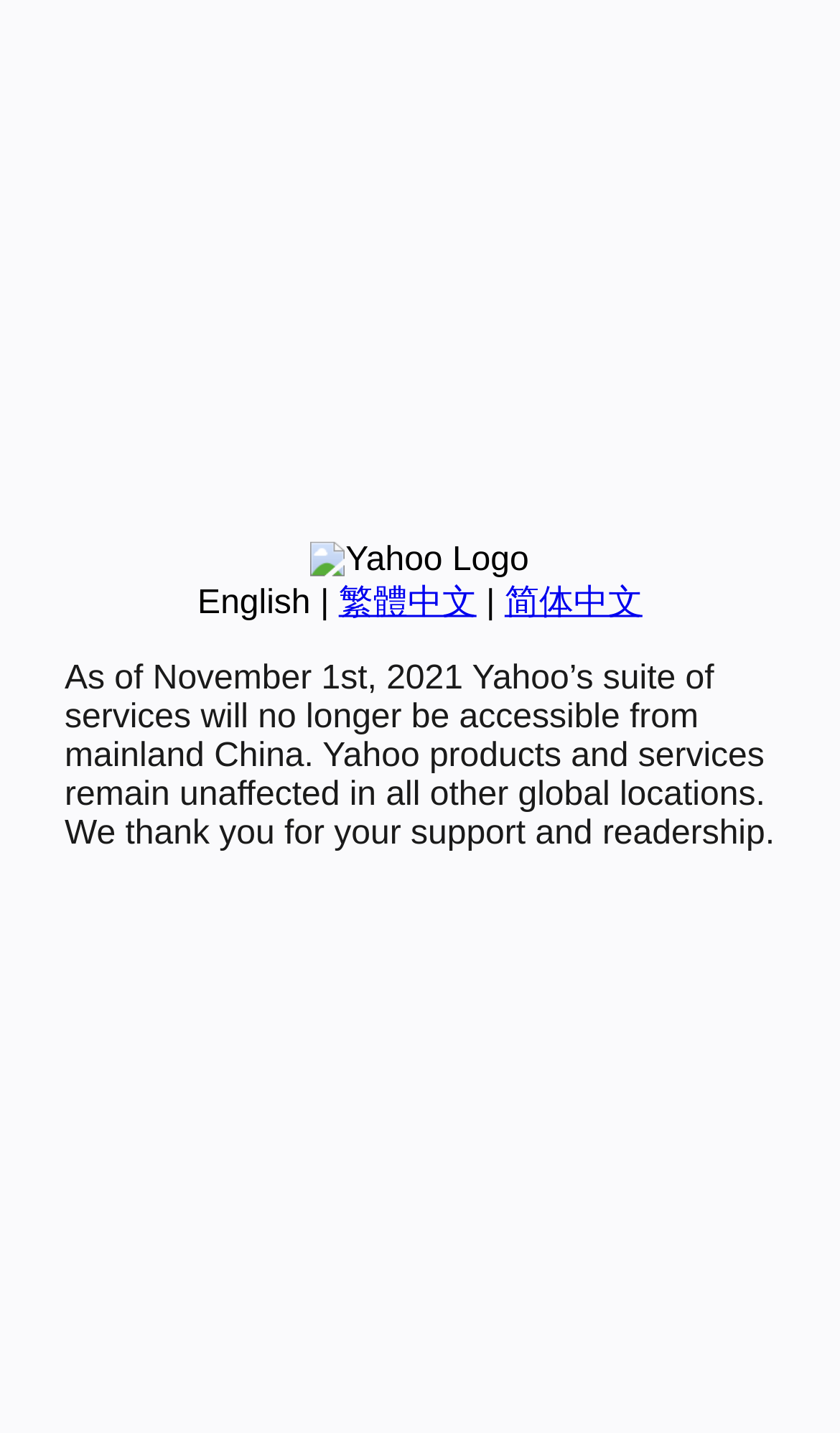Mark the bounding box of the element that matches the following description: "Contact Us".

None